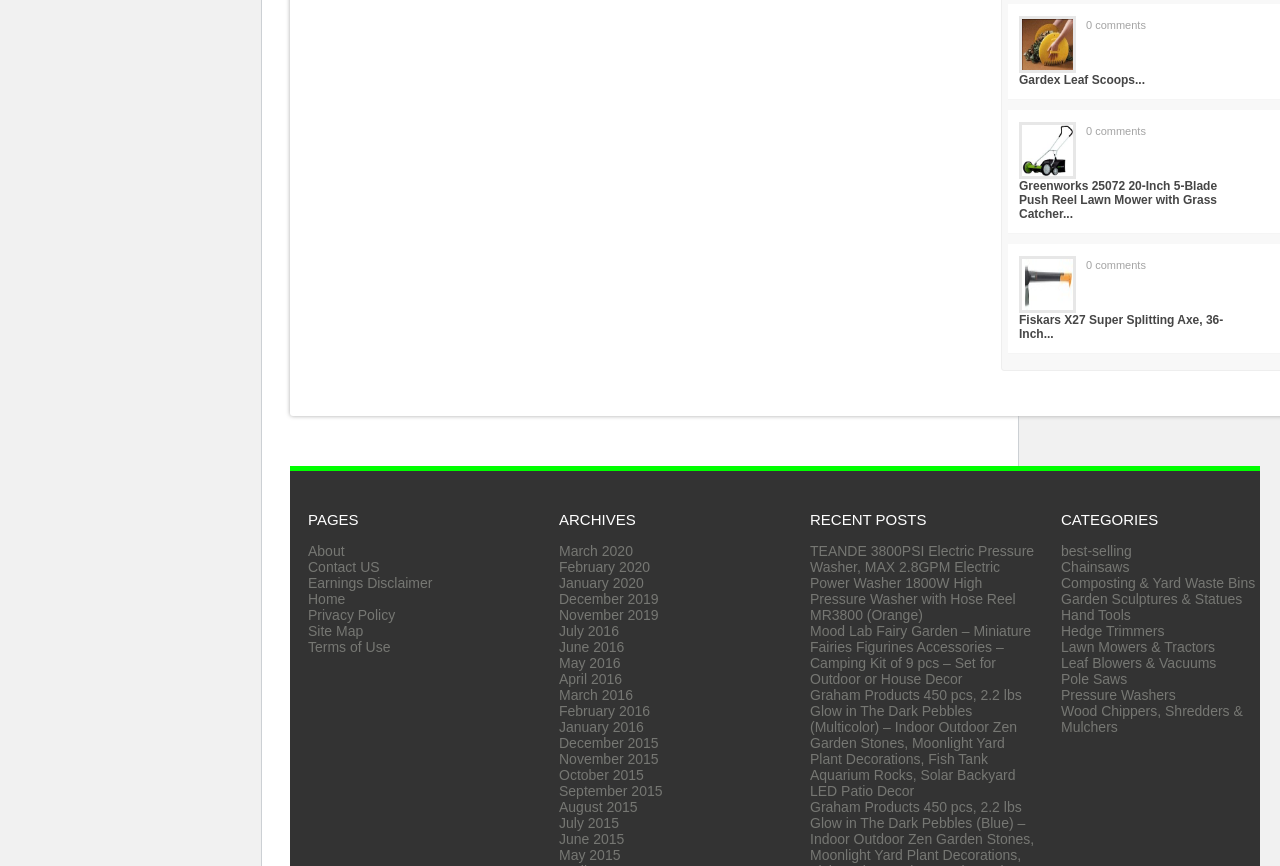Using the element description provided, determine the bounding box coordinates in the format (top-left x, top-left y, bottom-right x, bottom-right y). Ensure that all values are floating point numbers between 0 and 1. Element description: July 2016

[0.437, 0.719, 0.484, 0.738]